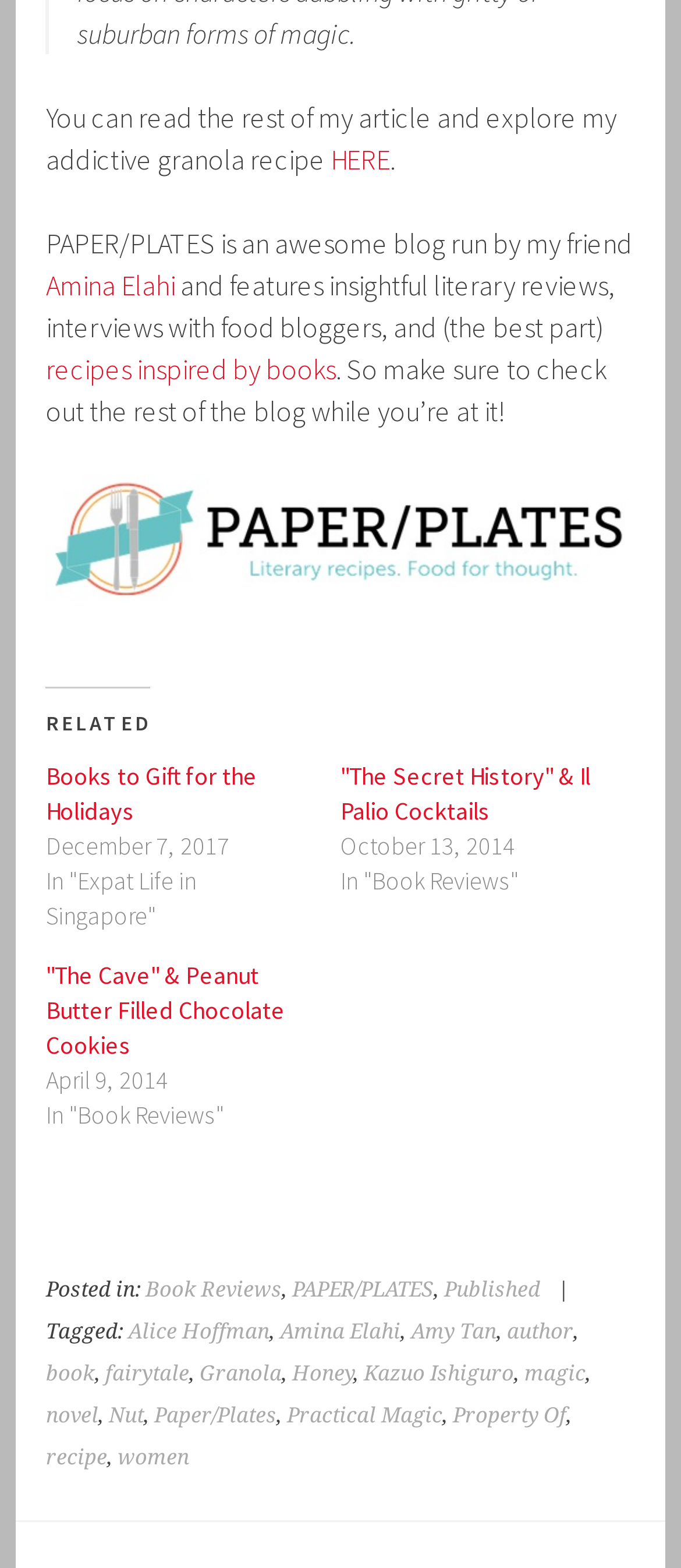What is the name of the author mentioned in the footer section?
Please answer the question with as much detail and depth as you can.

The footer section lists several tags, including 'Alice Hoffman', which suggests that she is an author mentioned in the article or blog.